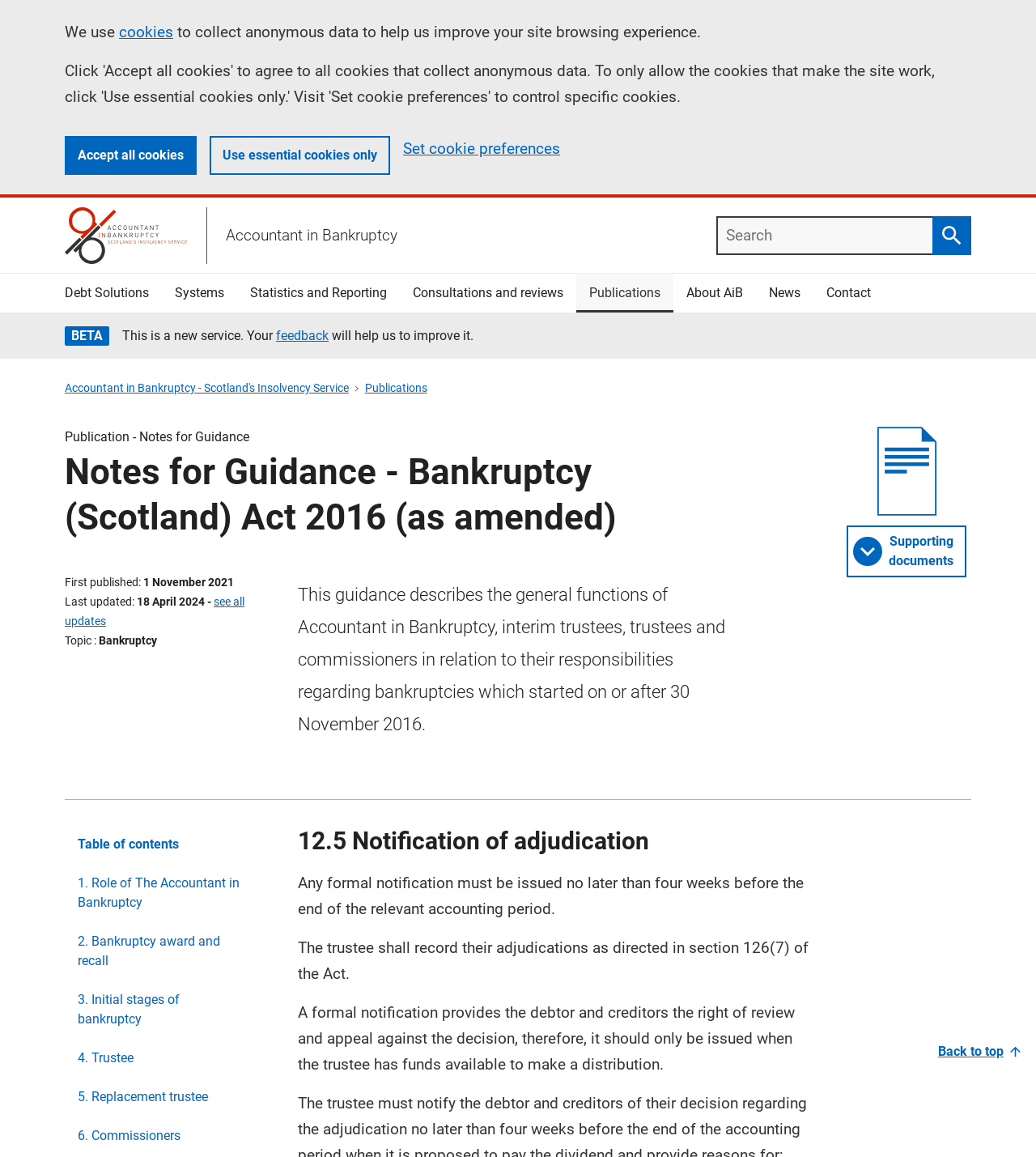What is the name of the service?
Refer to the screenshot and respond with a concise word or phrase.

Accountant in Bankruptcy